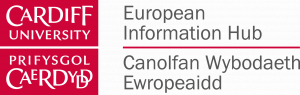What is the focus of the European Information Hub?
Refer to the image and respond with a one-word or short-phrase answer.

European information resources